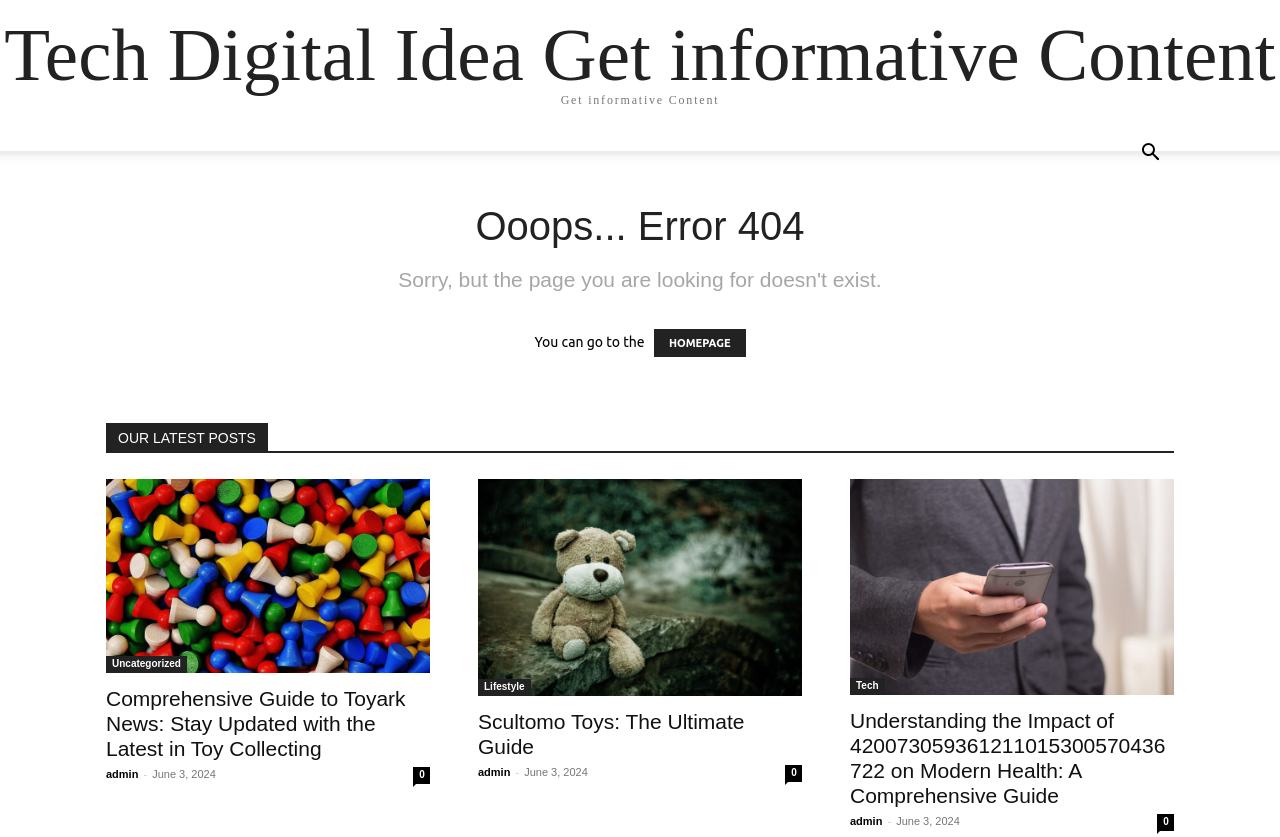Generate a comprehensive caption for the webpage you are viewing.

This webpage appears to be a 404 error page from Tech Digital Idea, a website that provides informative content. At the top, there is a link to the website's homepage, accompanied by a search button to the right. Below this, a prominent error message "Ooops... Error 404" is displayed, followed by a sentence "You can go to the" and a link to the homepage.

On the left side of the page, there is a section titled "OUR LATEST POSTS" with several links to news articles, each accompanied by an image. The articles include "Toyark News", "Comprehensive Guide to Toyark News: Stay Updated with the Latest in Toy Collecting", "Scultomo Toys: The Ultimate Guide", and "Understanding the Impact of 420073059361211015300570436722 on Modern Health: A Comprehensive Guide". Each article has a timestamp indicating it was posted on June 3, 2024.

There are also links to categories such as "Uncategorized", "Lifestyle", and "Tech" scattered throughout the page. The webpage has a total of 7 images, each associated with a news article or category.